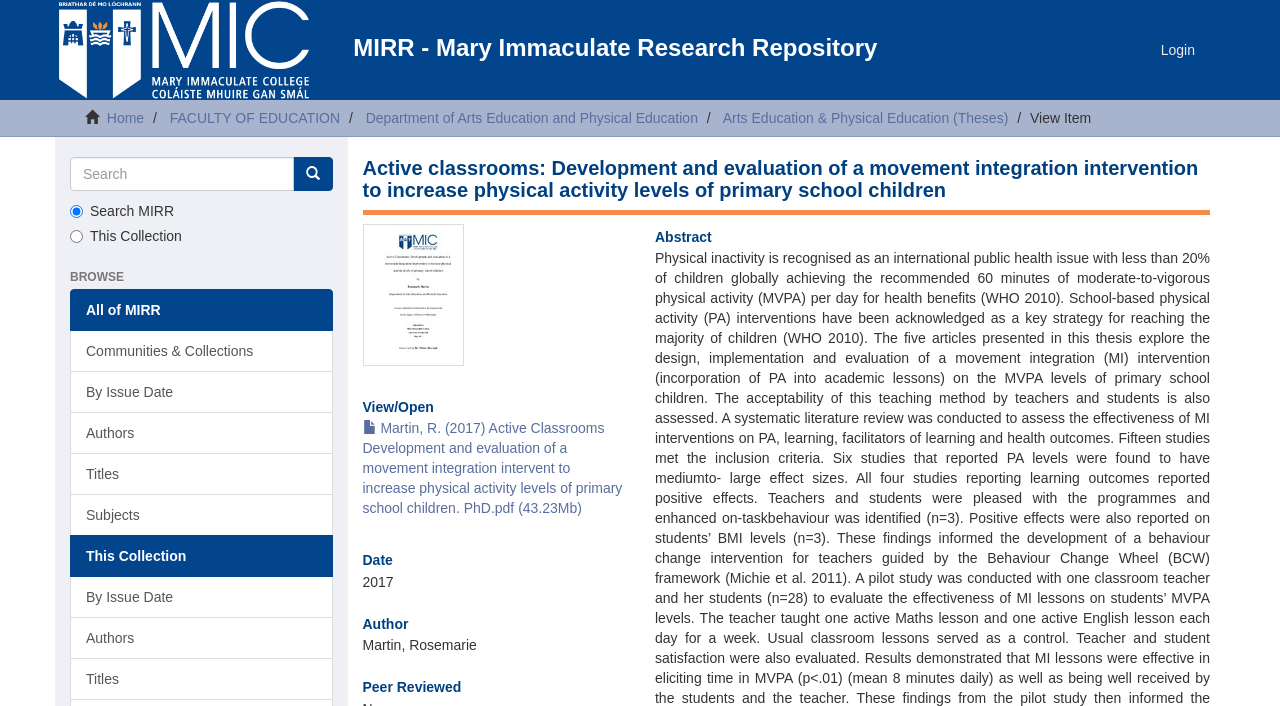Please locate the bounding box coordinates for the element that should be clicked to achieve the following instruction: "Open the PhD thesis". Ensure the coordinates are given as four float numbers between 0 and 1, i.e., [left, top, right, bottom].

[0.283, 0.595, 0.486, 0.731]